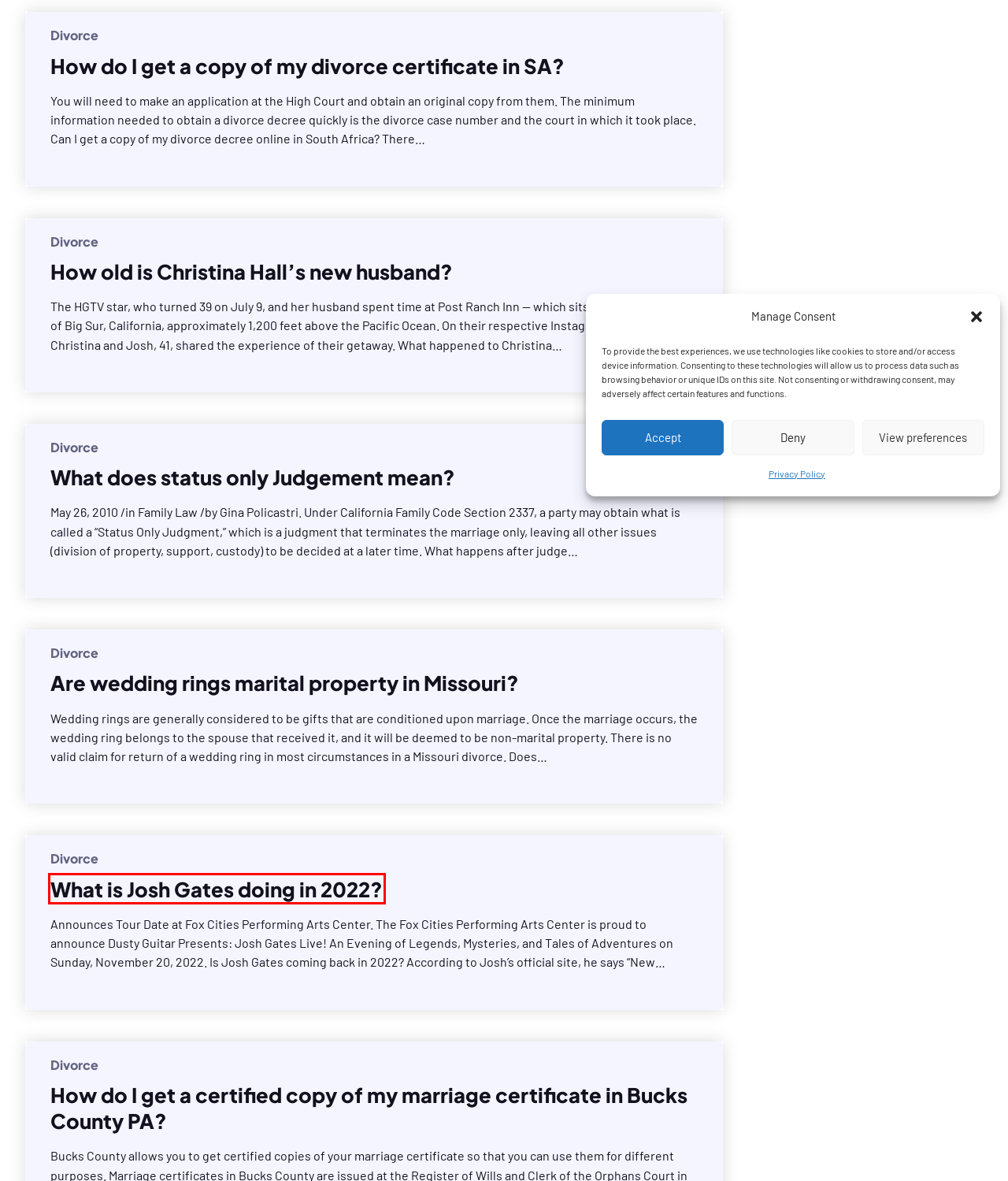You have a screenshot of a webpage with a red rectangle bounding box around a UI element. Choose the best description that matches the new page after clicking the element within the bounding box. The candidate descriptions are:
A. How do I get a copy of my divorce certificate in SA?
B. How do I get a certified copy of my marriage certificate in Bucks County PA?
C. Divorce - Maine Divorce Law Blog
D. What does status only Judgement mean?
E. What is Josh Gates doing in 2022?
F. Are wedding rings marital property in Missouri?
G. How old is Christina Hall's new husband?
H. Privacy Policy - Maine Divorce Law Blog

E